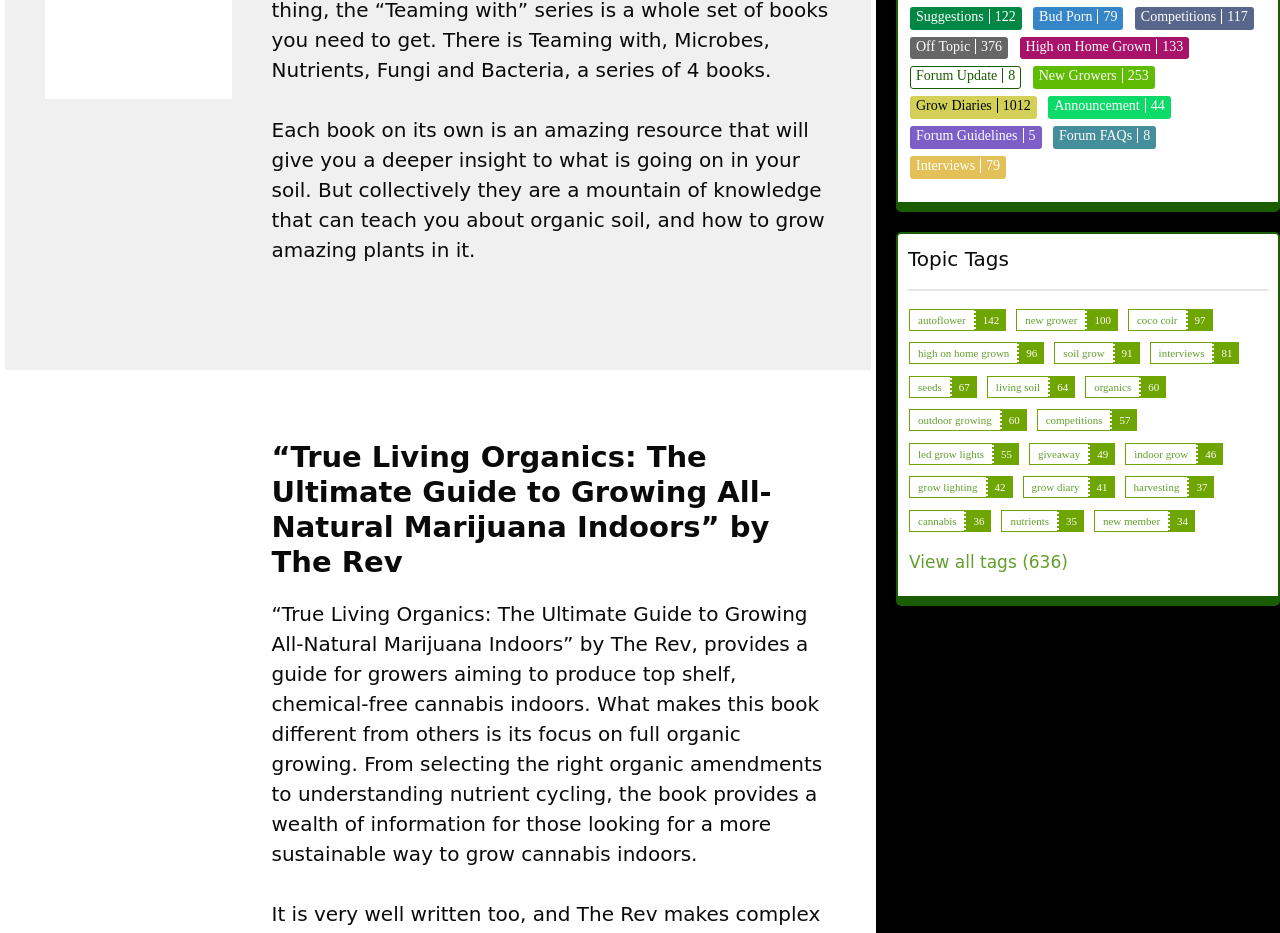Provide a brief response in the form of a single word or phrase:
What is the topic of the 'Topic Tags' section?

Cannabis growing